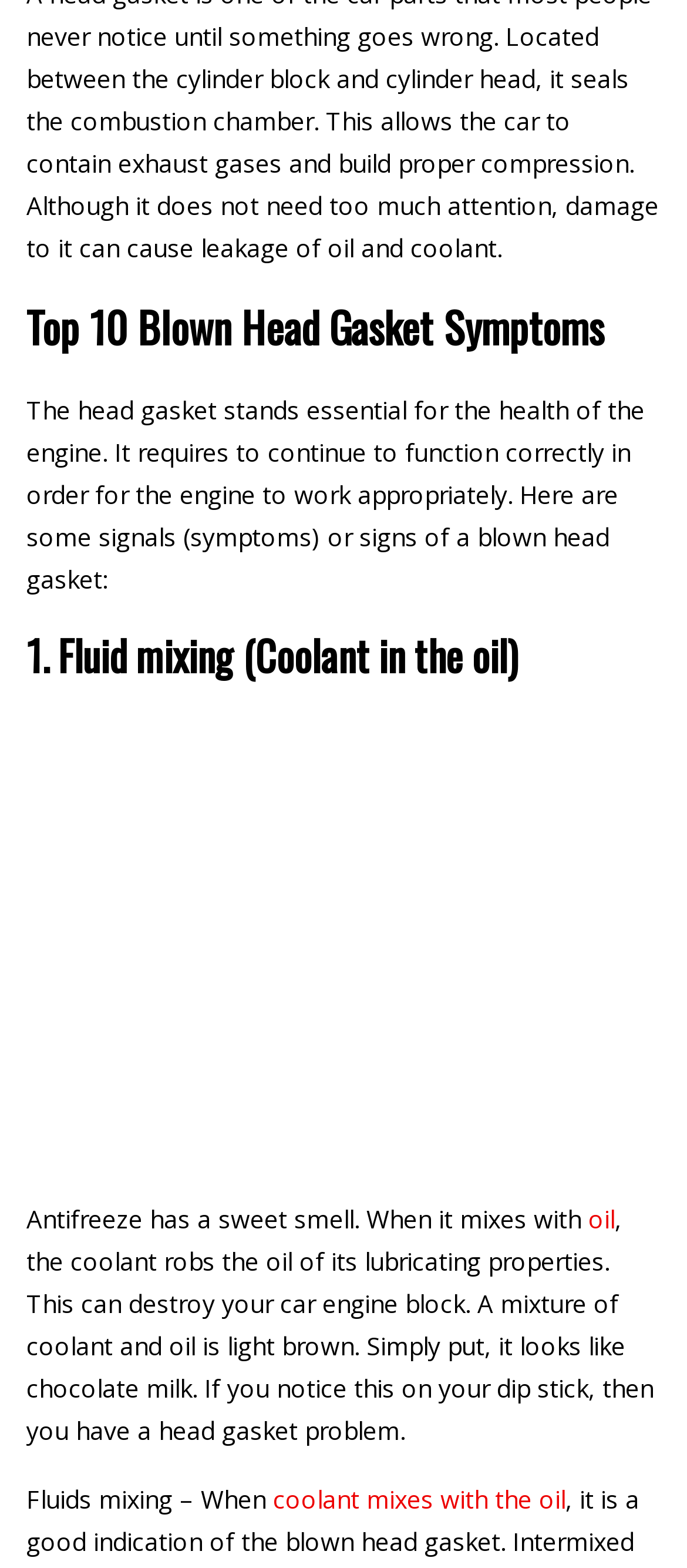Respond with a single word or phrase:
What is the website about?

Automotive advice and car product reviews